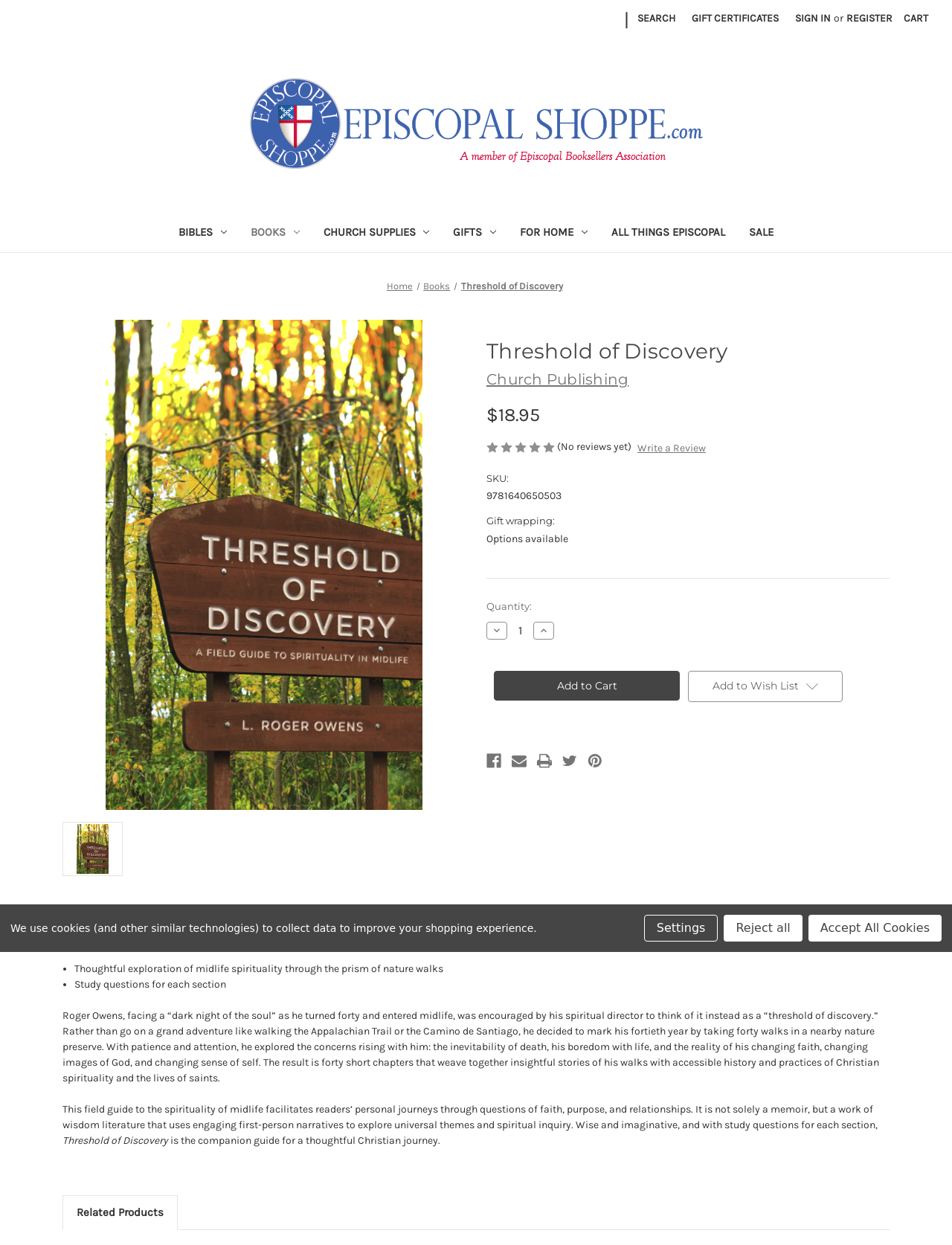Reply to the question with a single word or phrase:
What is the category of the link at coordinates [0.175, 0.173, 0.25, 0.203]?

Bibles